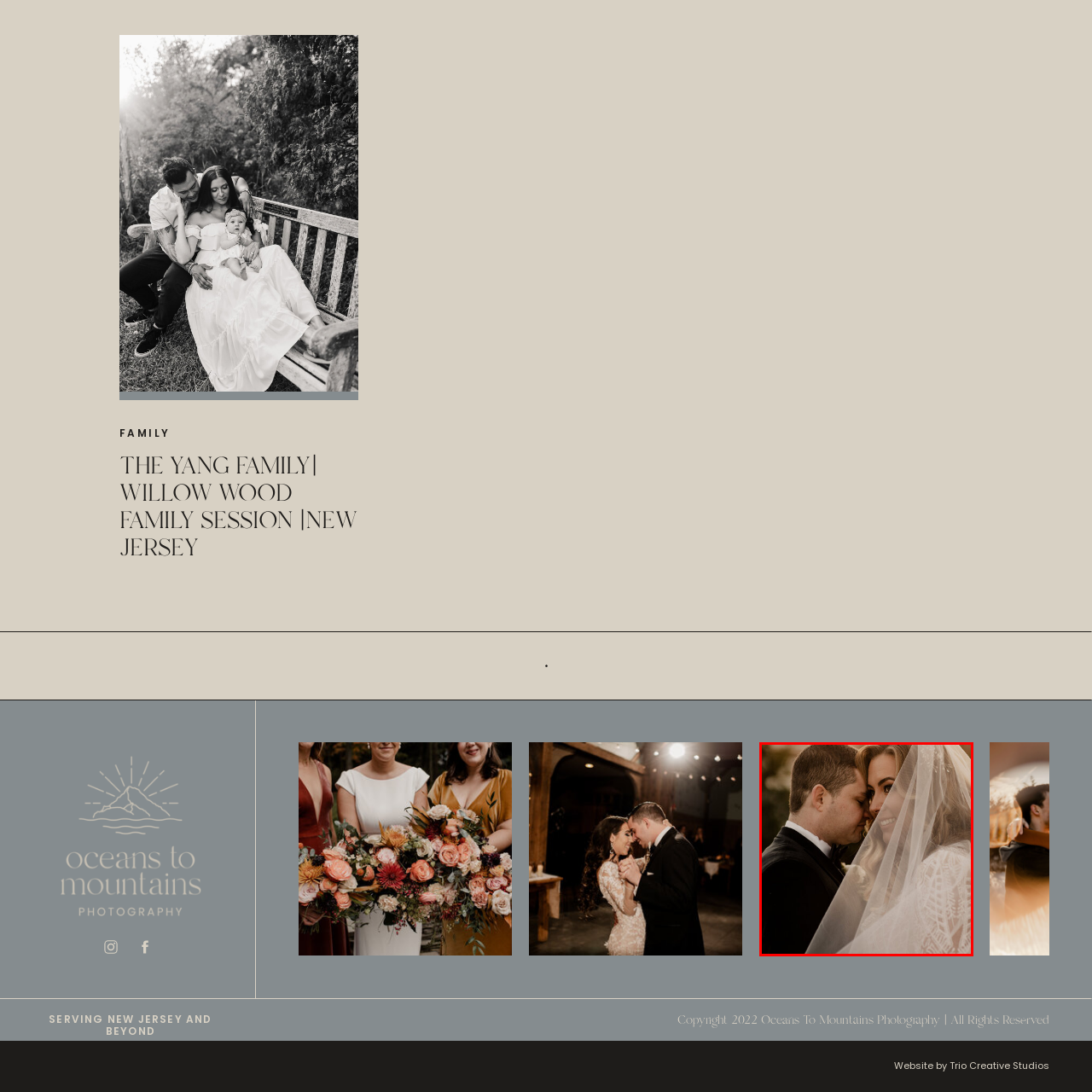What is the bride's expression?
Check the image inside the red bounding box and provide your answer in a single word or short phrase.

Joyful